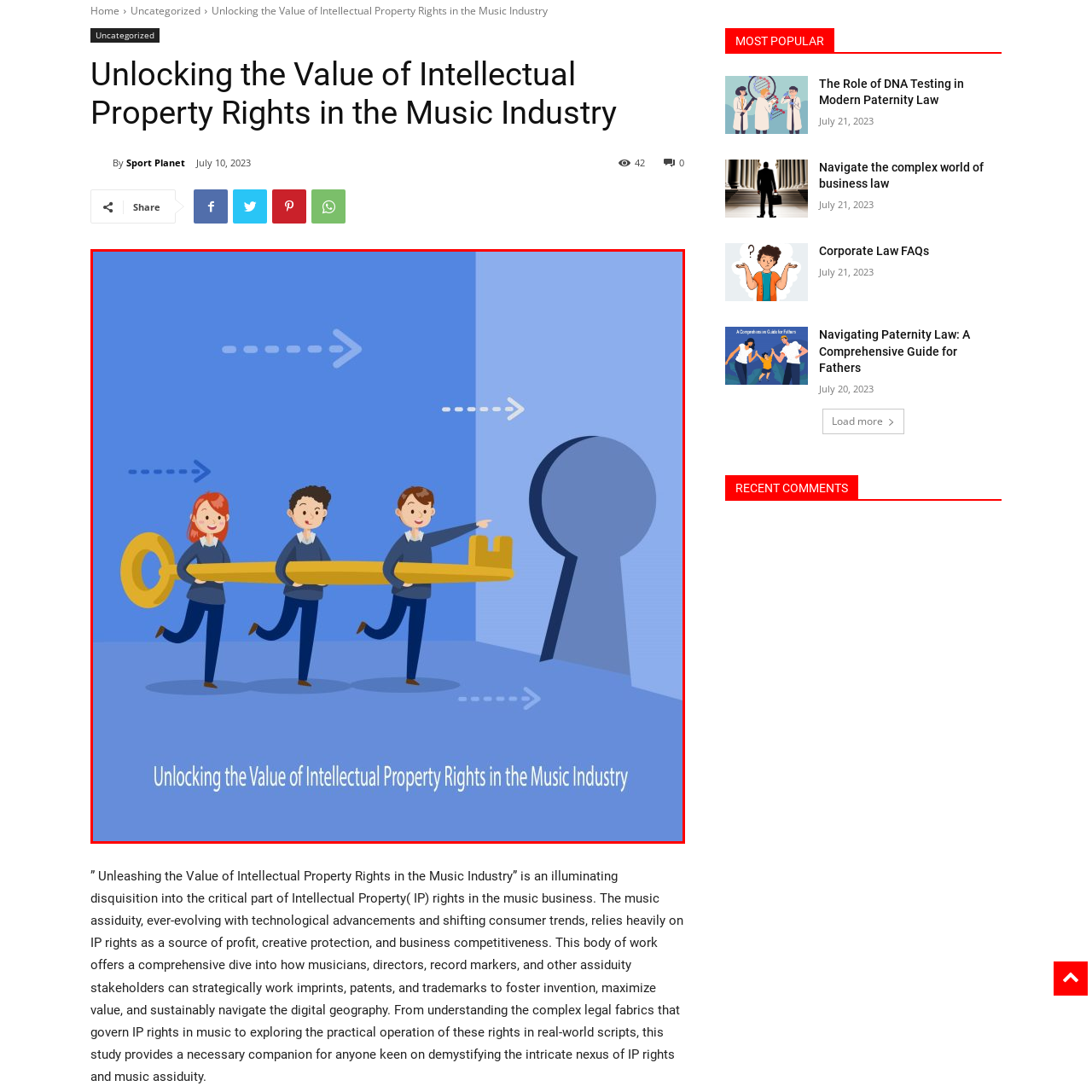What is the purpose of the illustration?
Inspect the part of the image highlighted by the red bounding box and give a detailed answer to the question.

The caption states that the illustration serves as a visual metaphor for the challenges and opportunities within the realm of intellectual property in the modern music industry, emphasizing the importance of these rights in fostering creativity, innovation, and business success in the music sector.